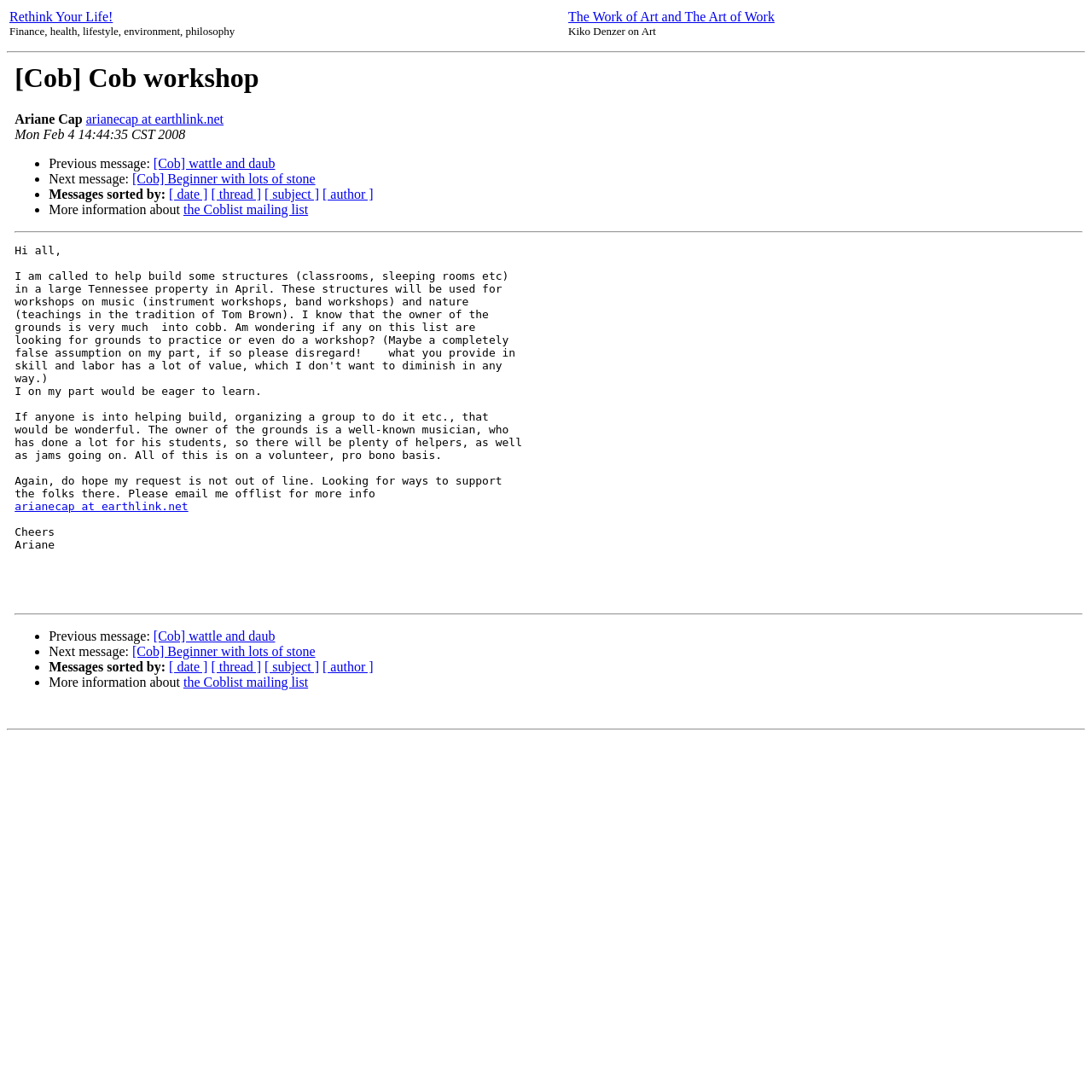Who is the sender of the email?
Examine the screenshot and reply with a single word or phrase.

Ariane